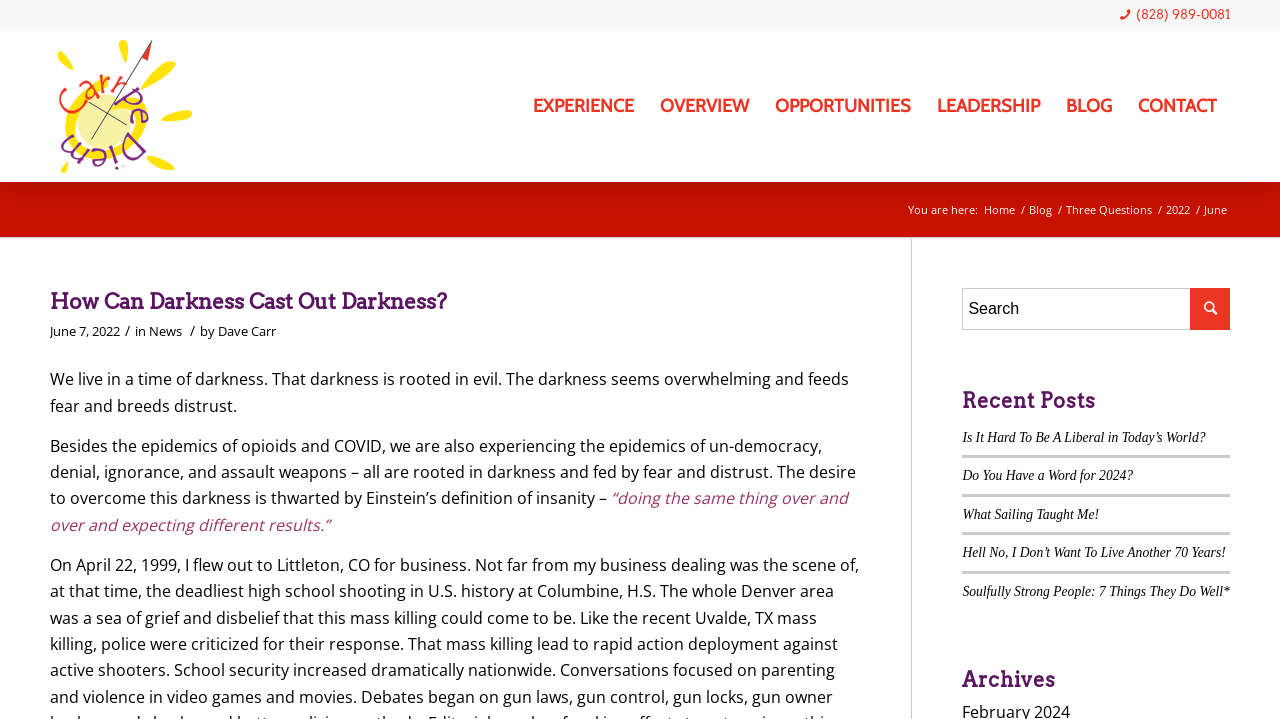Provide the bounding box coordinates of the section that needs to be clicked to accomplish the following instruction: "go to the EXPERIENCE page."

[0.406, 0.043, 0.505, 0.252]